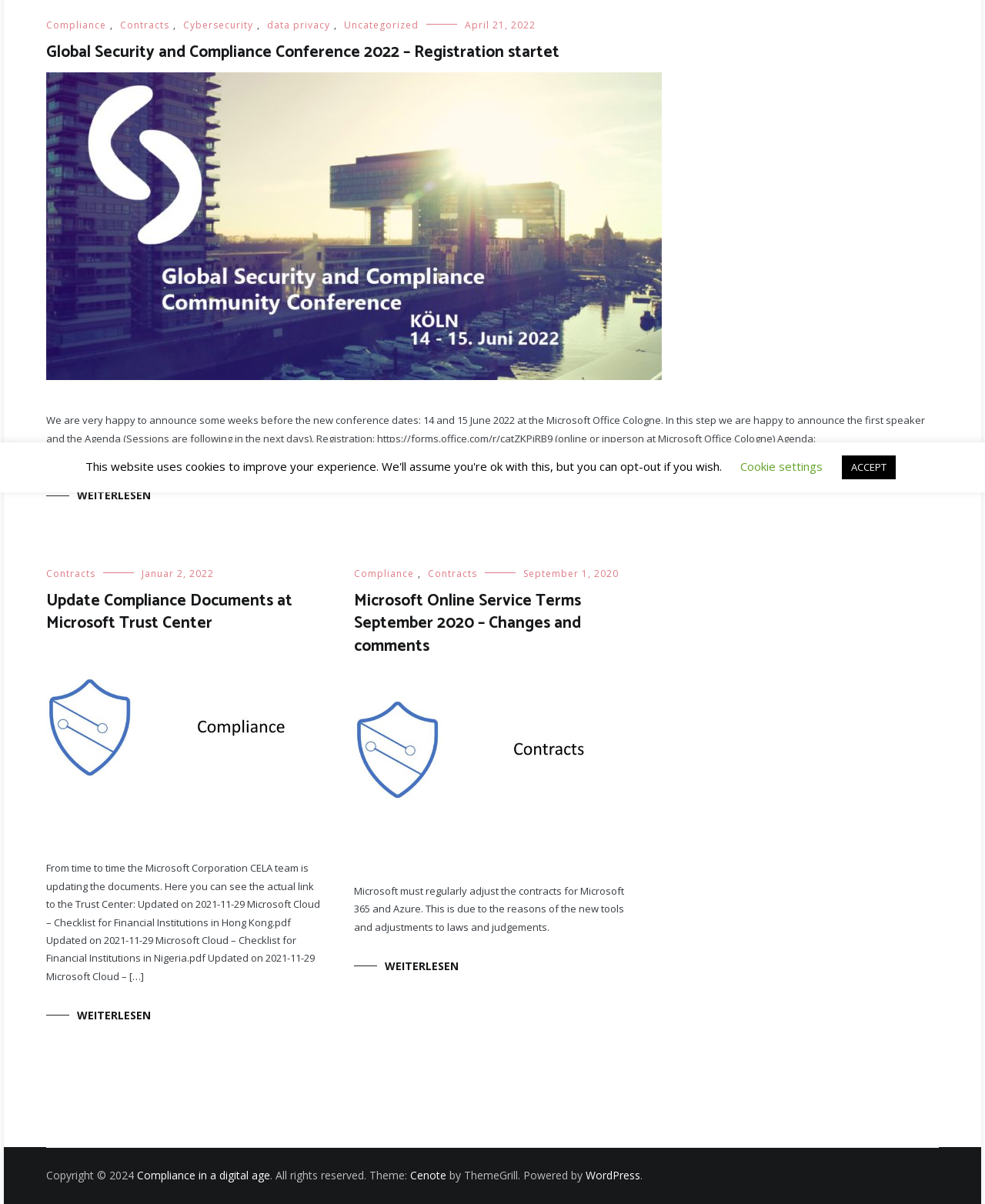Find the coordinates for the bounding box of the element with this description: "April 21, 2022April 21, 2022".

[0.472, 0.015, 0.544, 0.026]